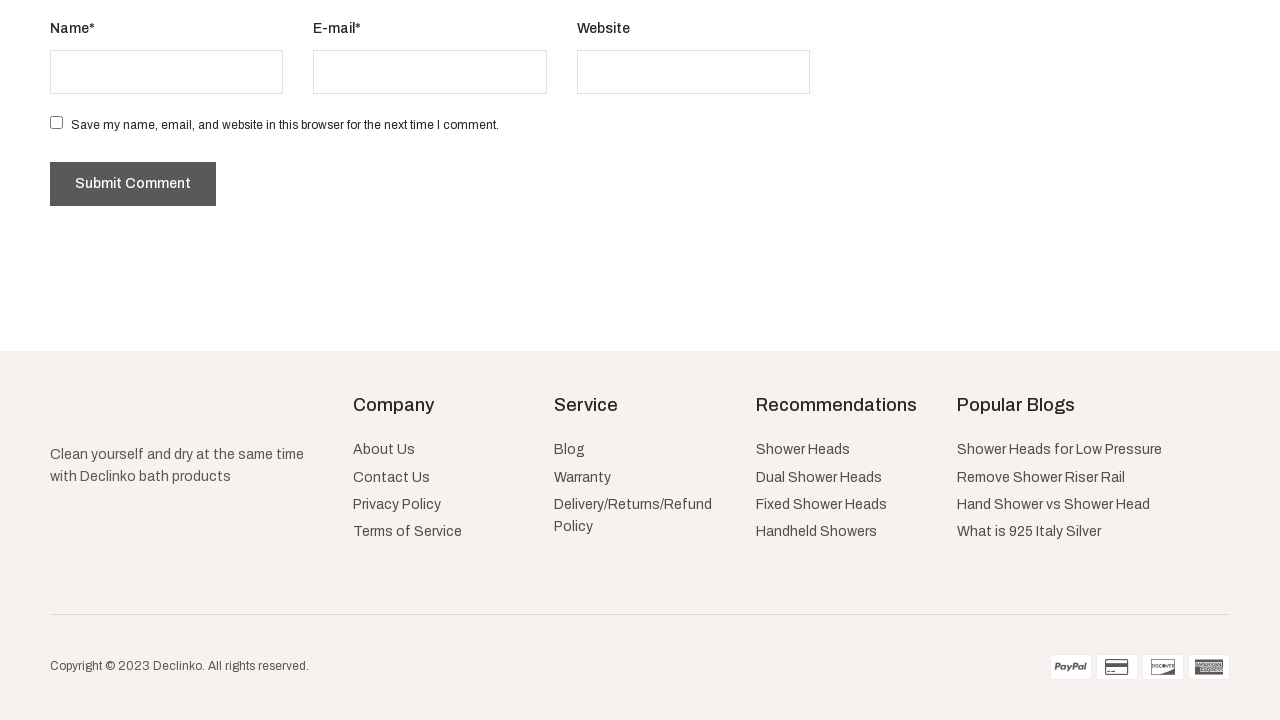Identify and provide the bounding box coordinates of the UI element described: "Go mobile with MyChamberApp!". The coordinates should be formatted as [left, top, right, bottom], with each number being a float between 0 and 1.

None